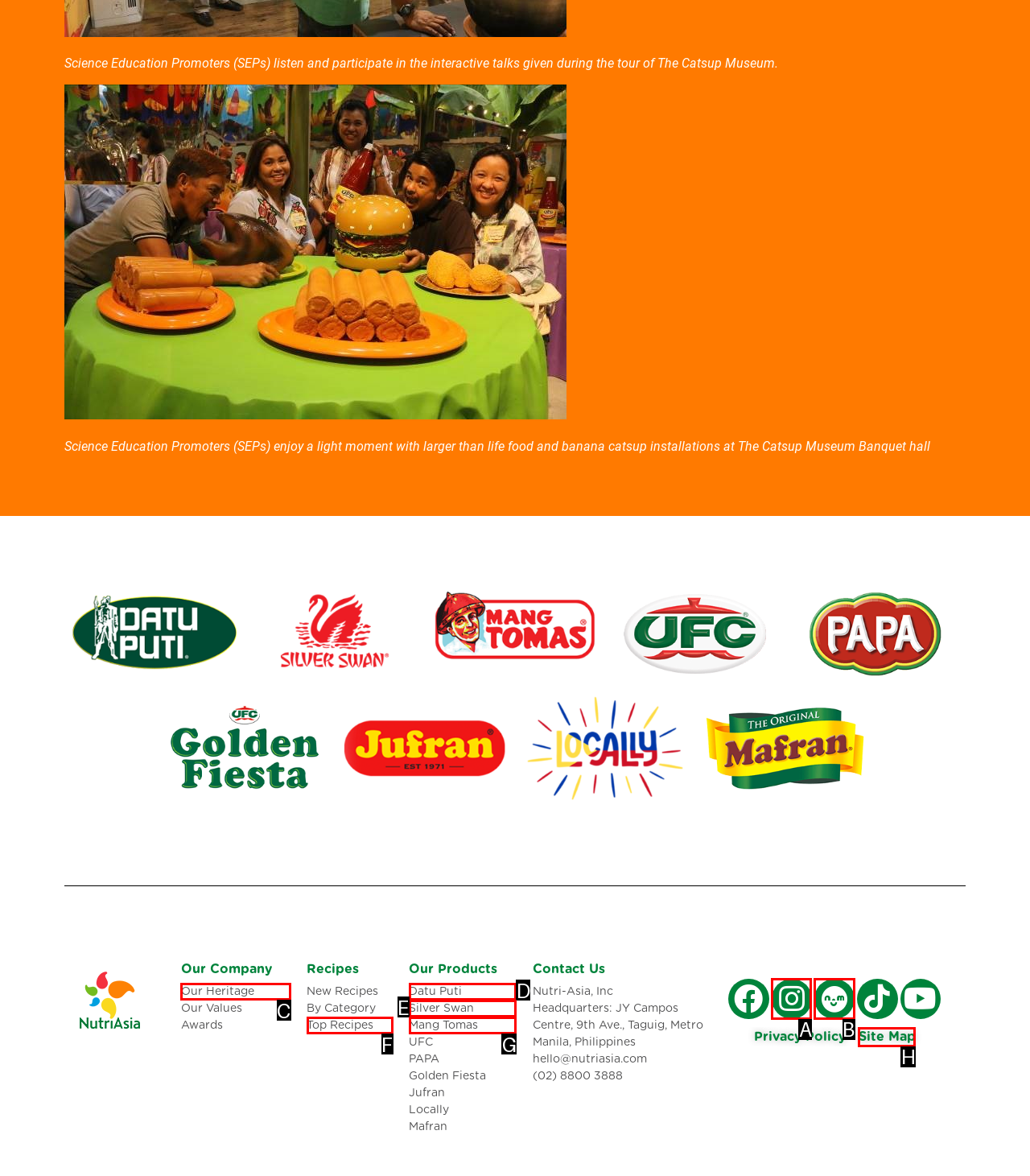Using the description: Icon-nom-white, find the HTML element that matches it. Answer with the letter of the chosen option.

B